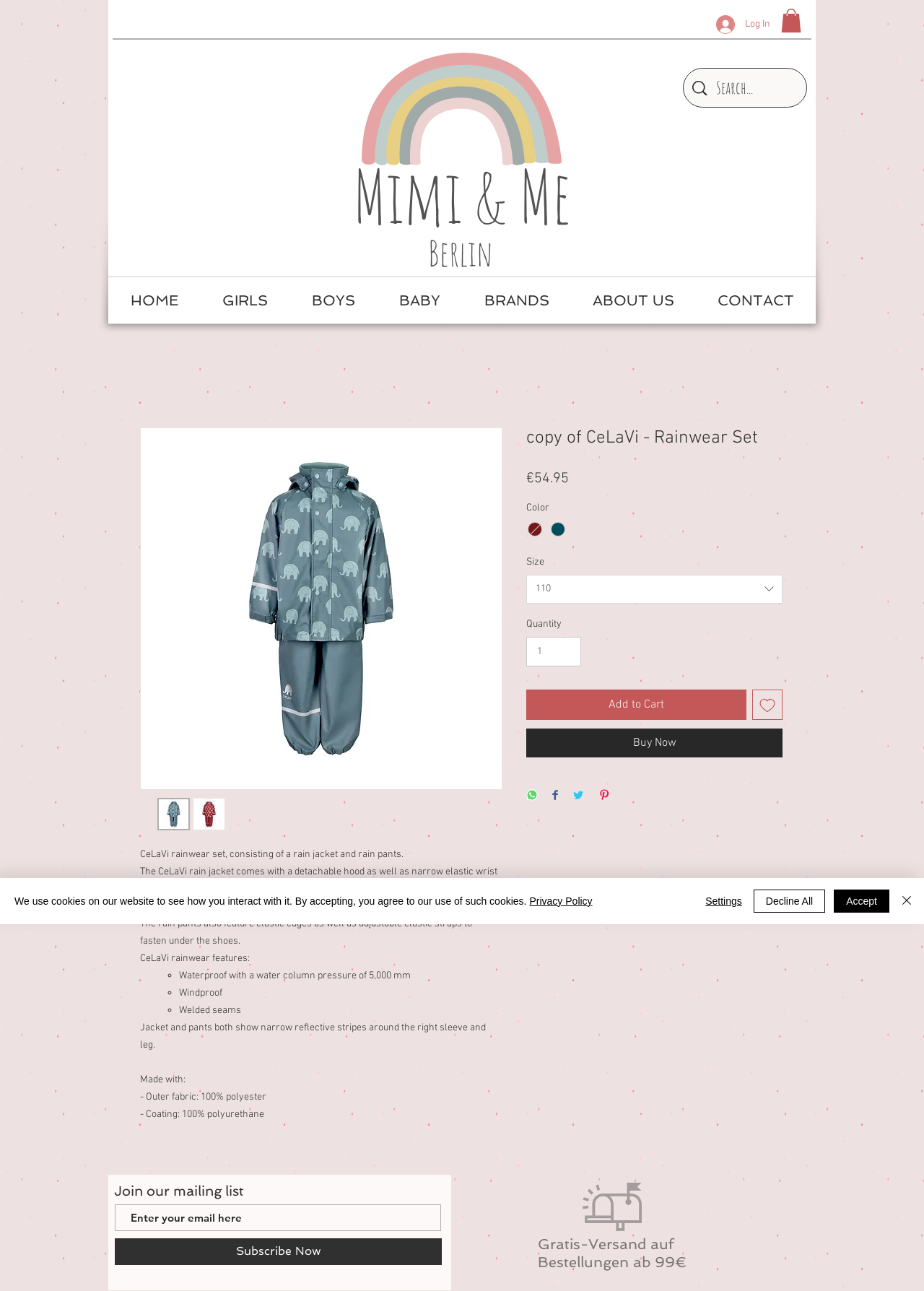Indicate the bounding box coordinates of the element that needs to be clicked to satisfy the following instruction: "Select size". The coordinates should be four float numbers between 0 and 1, i.e., [left, top, right, bottom].

[0.57, 0.445, 0.847, 0.467]